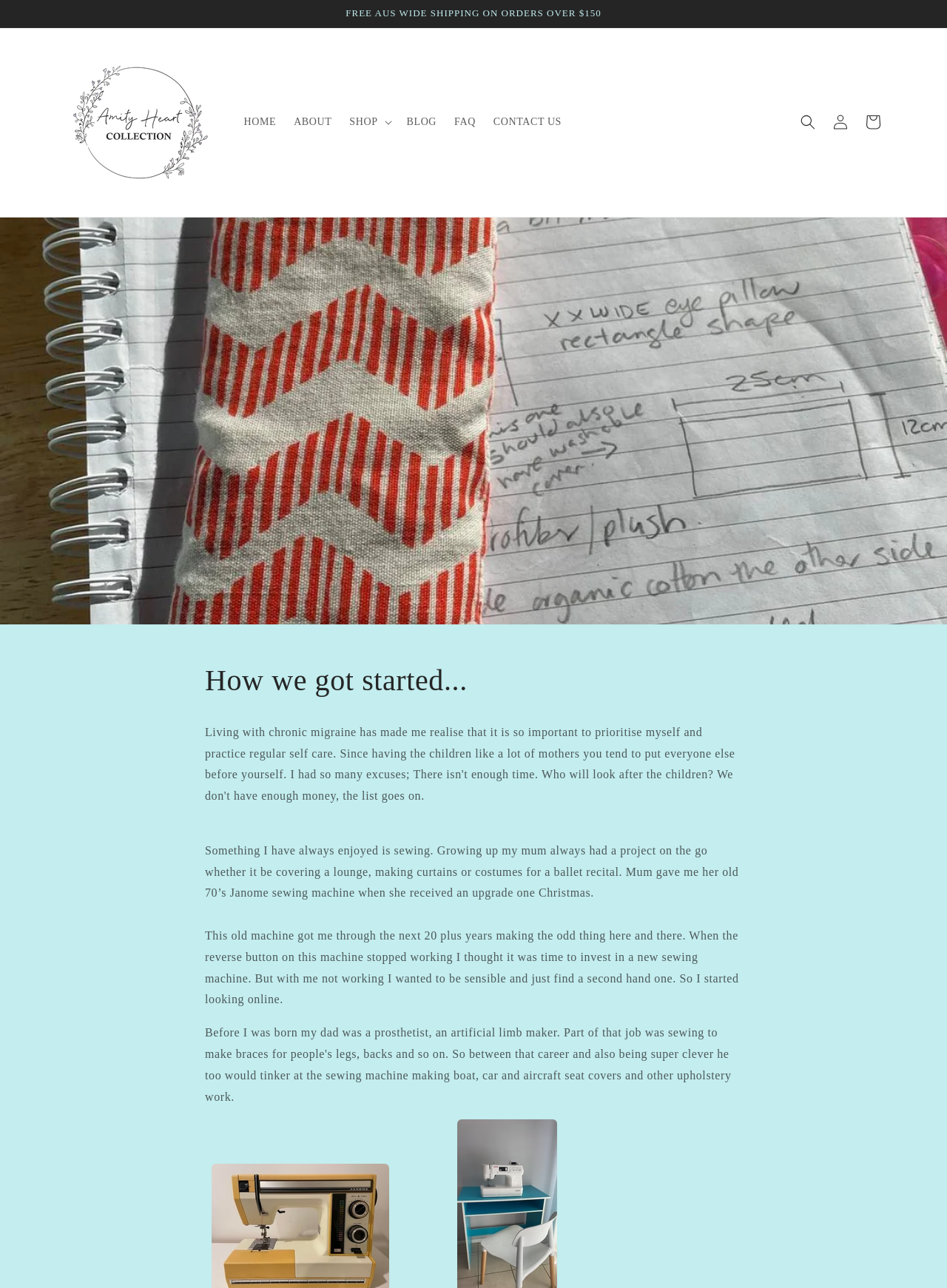Could you locate the bounding box coordinates for the section that should be clicked to accomplish this task: "Go to the 'CONTACT US' page".

[0.512, 0.083, 0.602, 0.107]